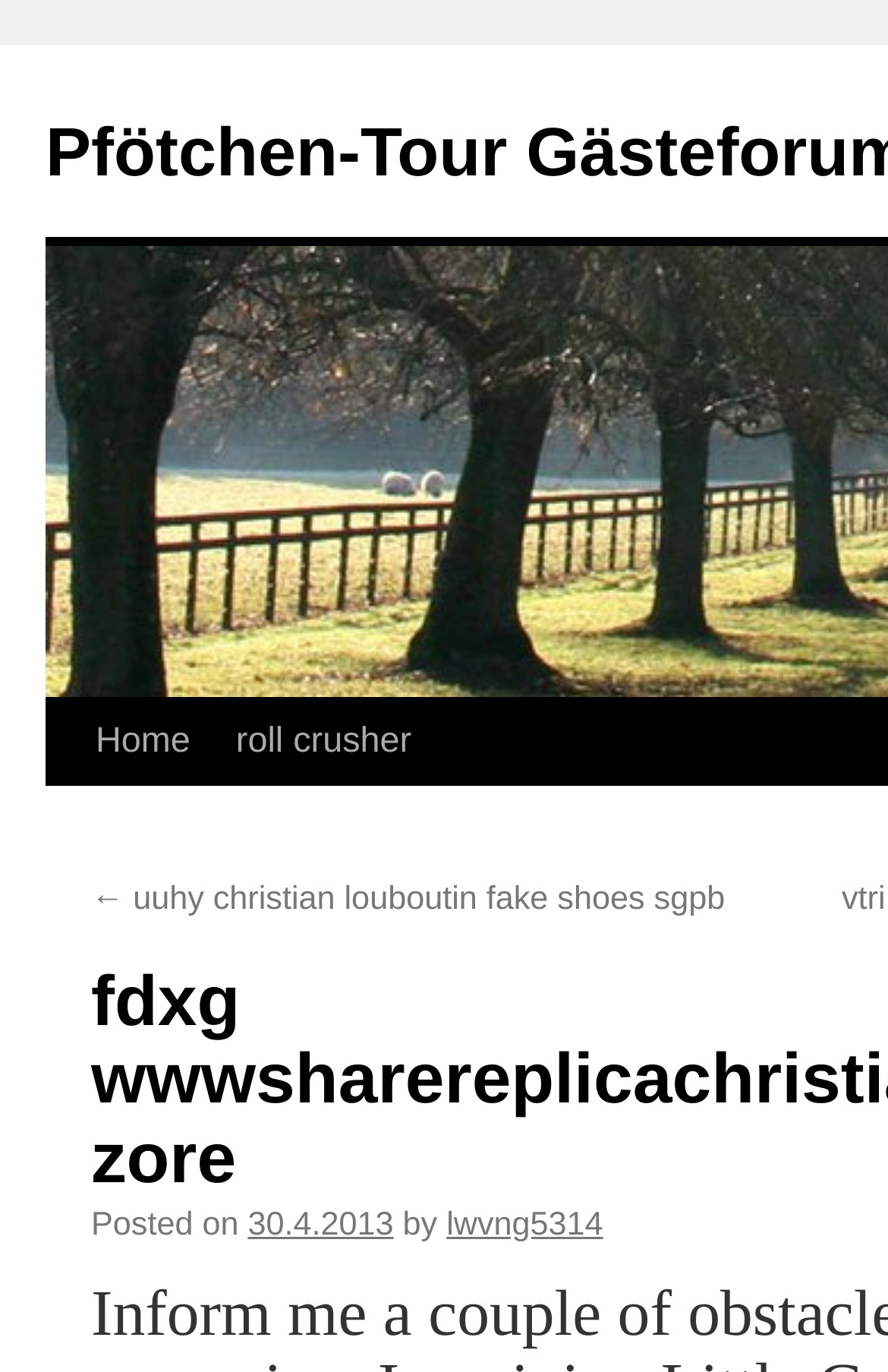What is the topic of the post?
Look at the image and answer with only one word or phrase.

roll crusher